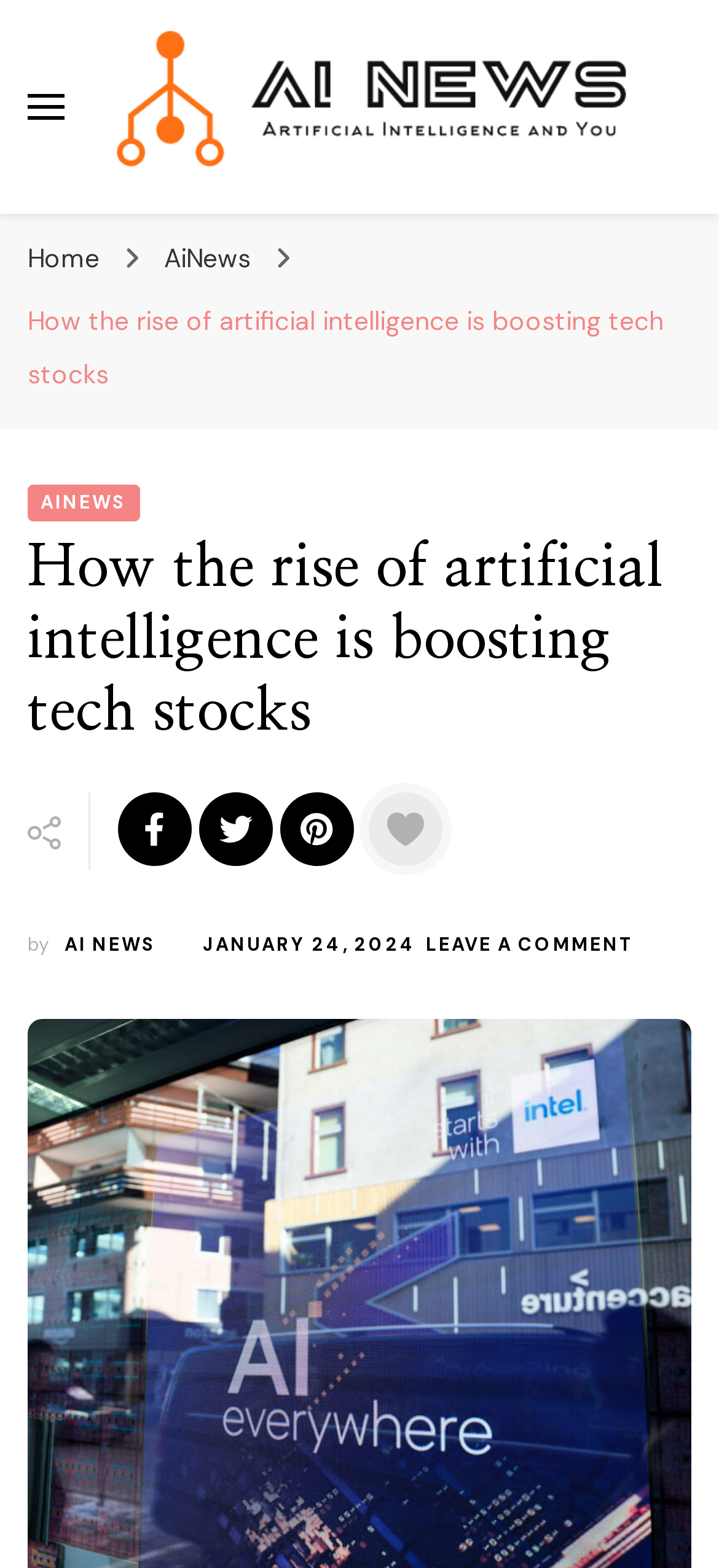Who is the author of the article?
Based on the image, provide a one-word or brief-phrase response.

Not specified